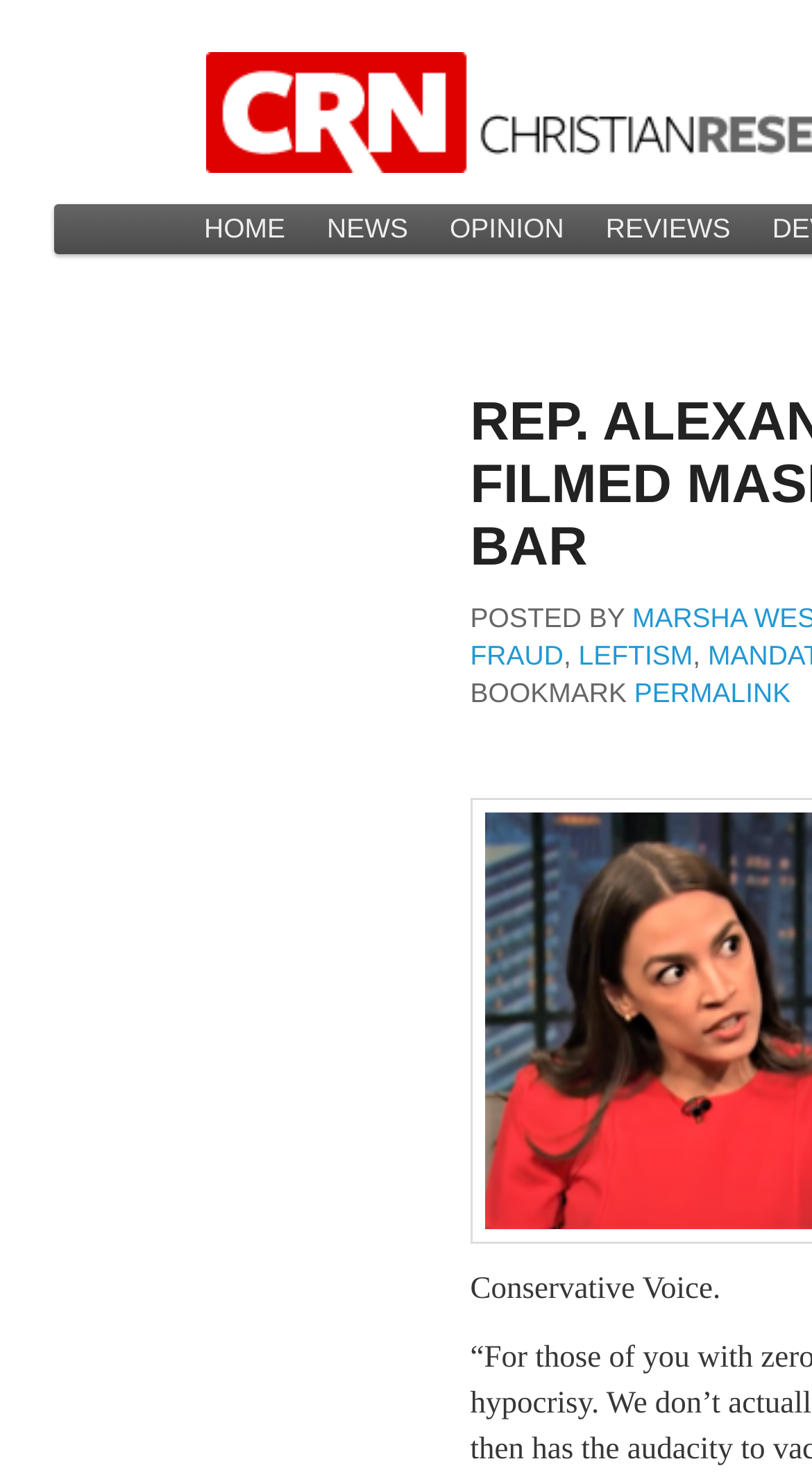Given the webpage screenshot, identify the bounding box of the UI element that matches this description: "Opinion".

[0.528, 0.138, 0.72, 0.172]